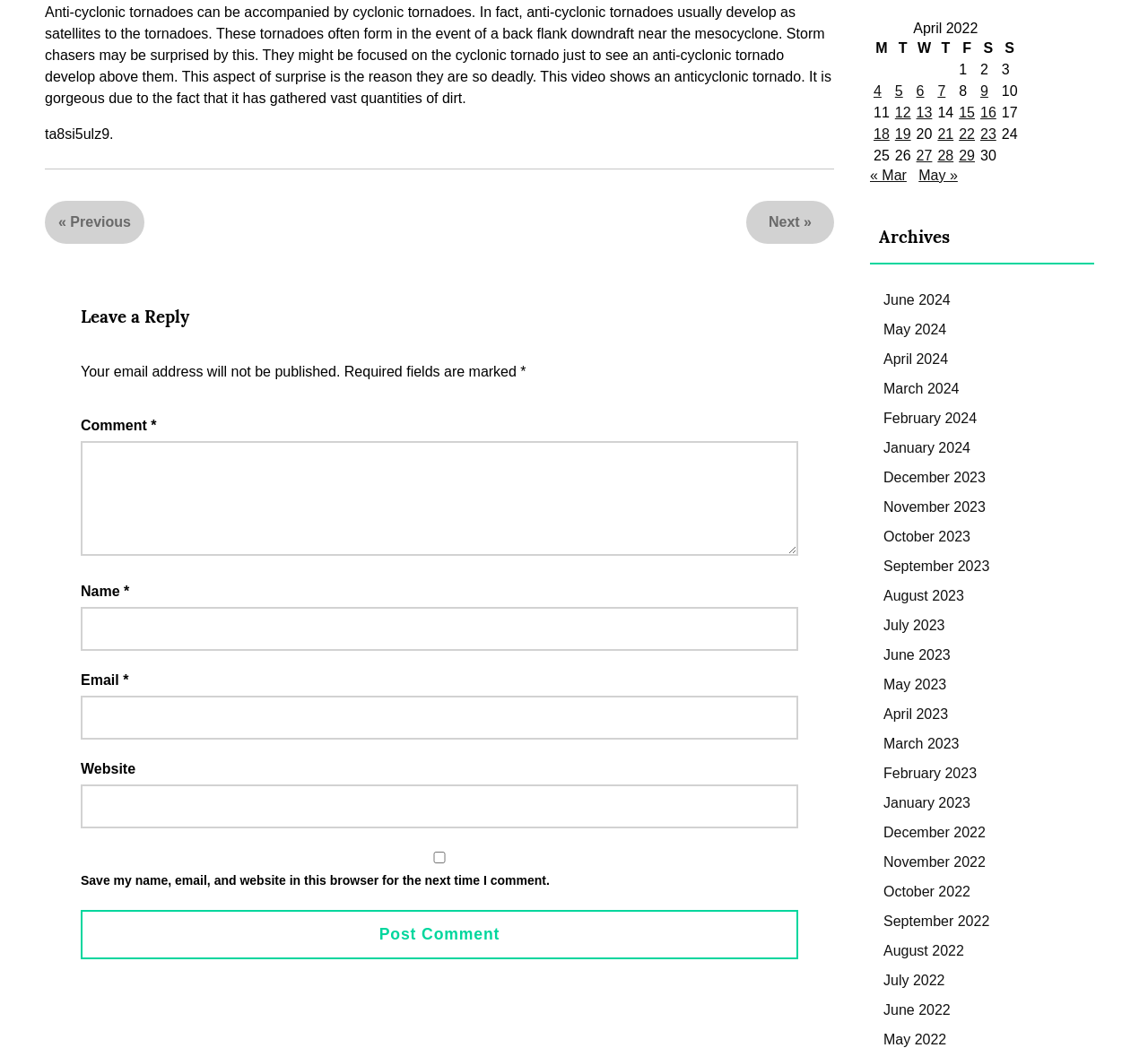Ascertain the bounding box coordinates for the UI element detailed here: "name="submit" value="Post Comment"". The coordinates should be provided as [left, top, right, bottom] with each value being a float between 0 and 1.

[0.07, 0.868, 0.695, 0.915]